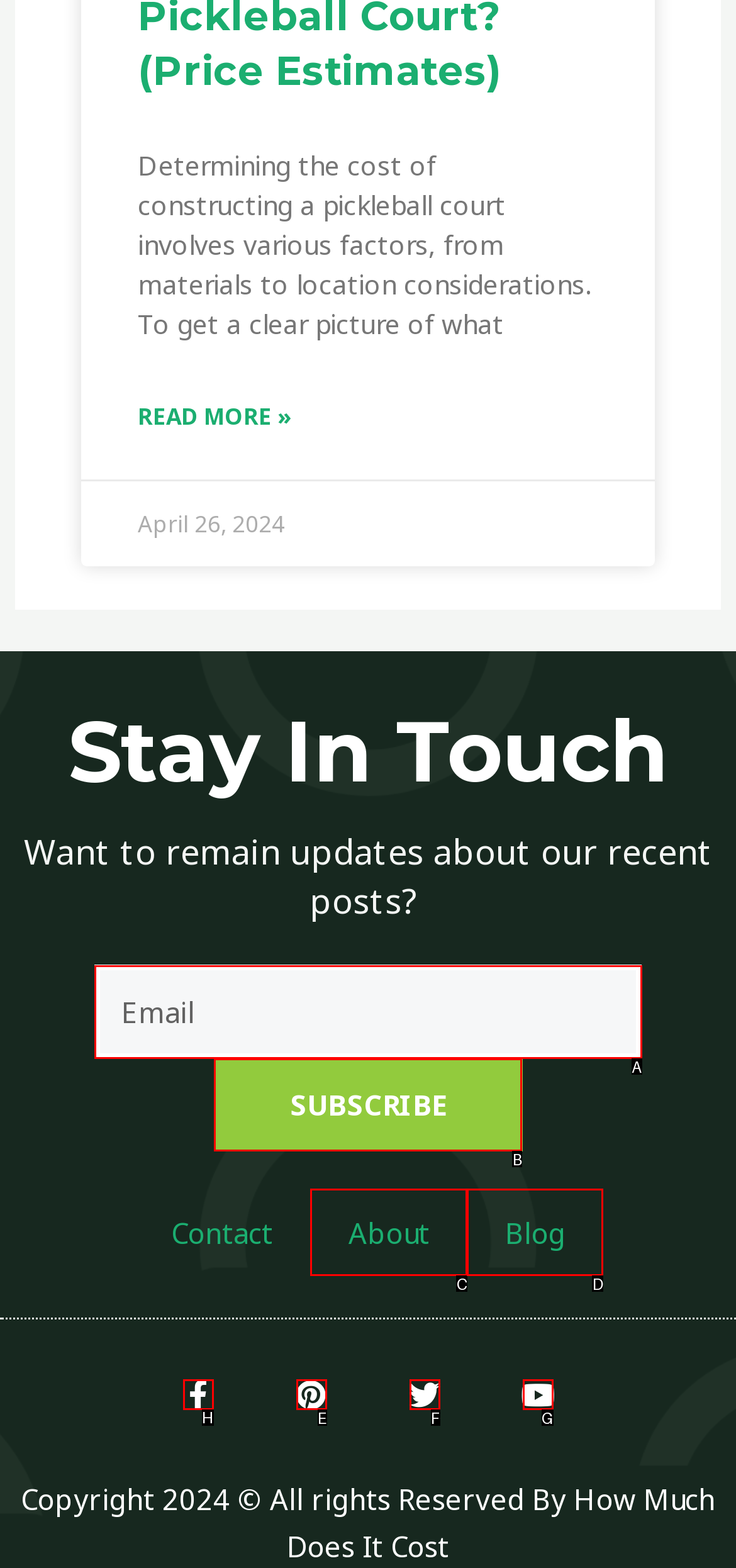Identify the correct HTML element to click for the task: Check Privacy Policy. Provide the letter of your choice.

None